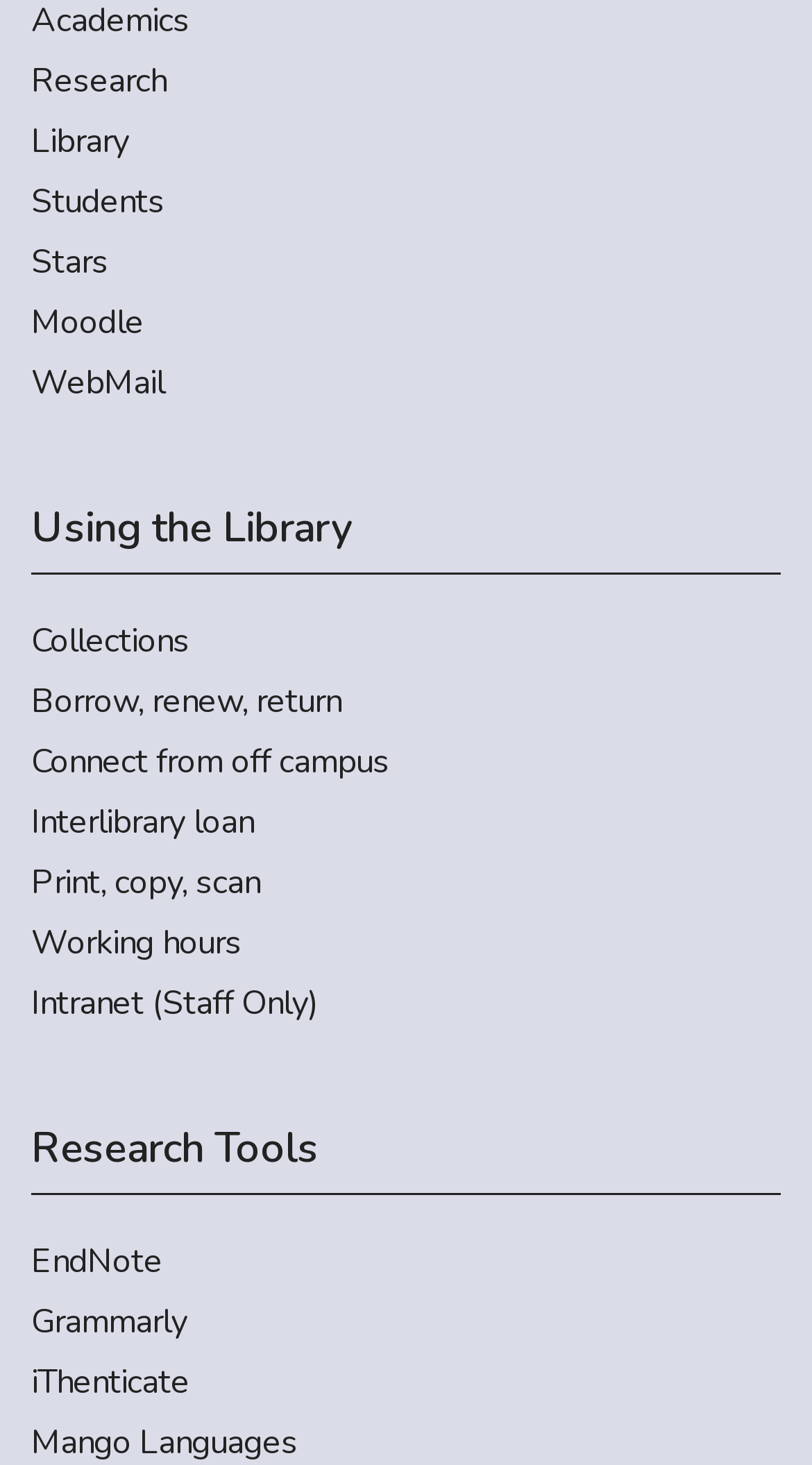Provide the bounding box coordinates of the HTML element described by the text: "Connect from off campus".

[0.038, 0.503, 0.962, 0.538]